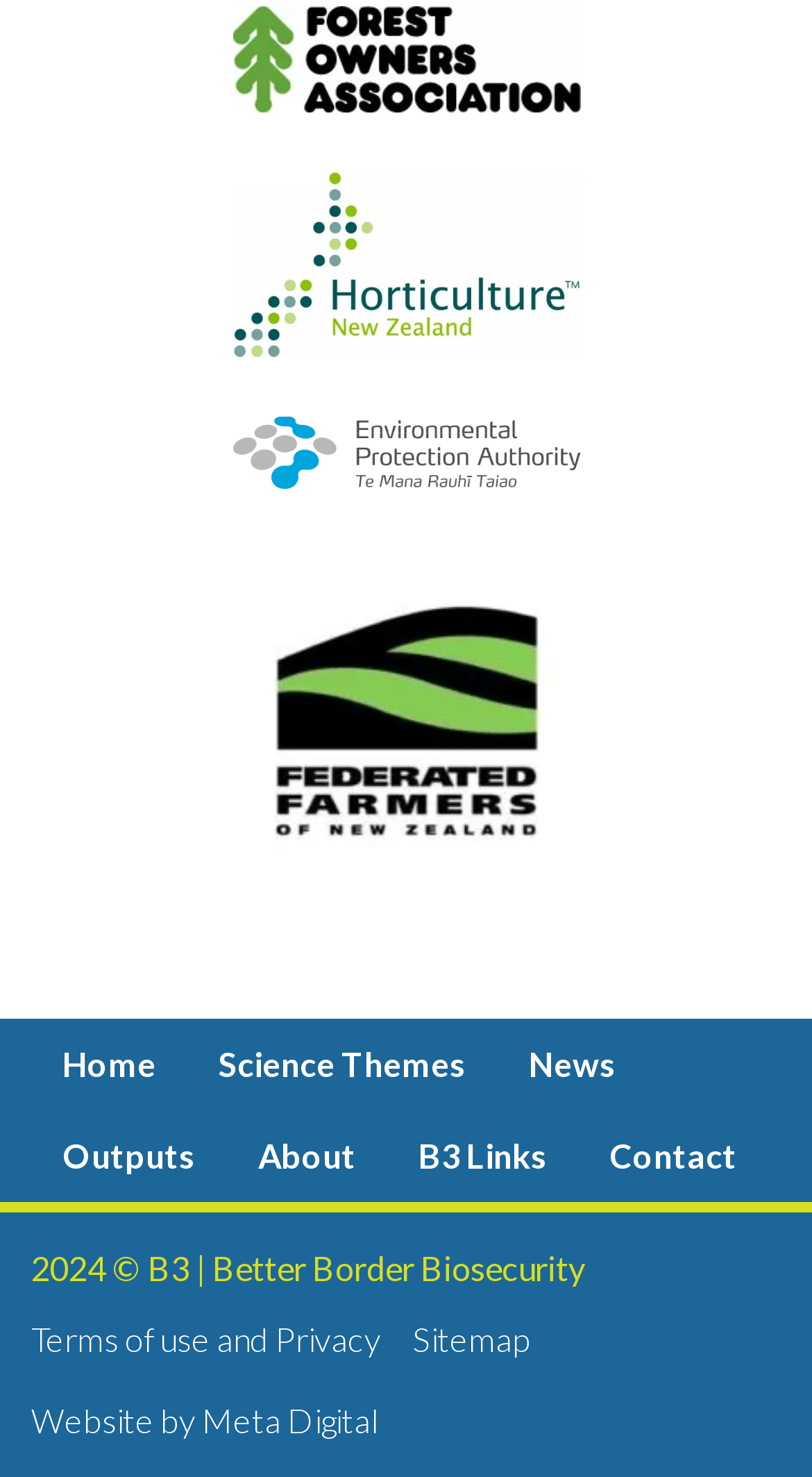Pinpoint the bounding box coordinates of the area that should be clicked to complete the following instruction: "visit about page". The coordinates must be given as four float numbers between 0 and 1, i.e., [left, top, right, bottom].

[0.279, 0.752, 0.477, 0.813]